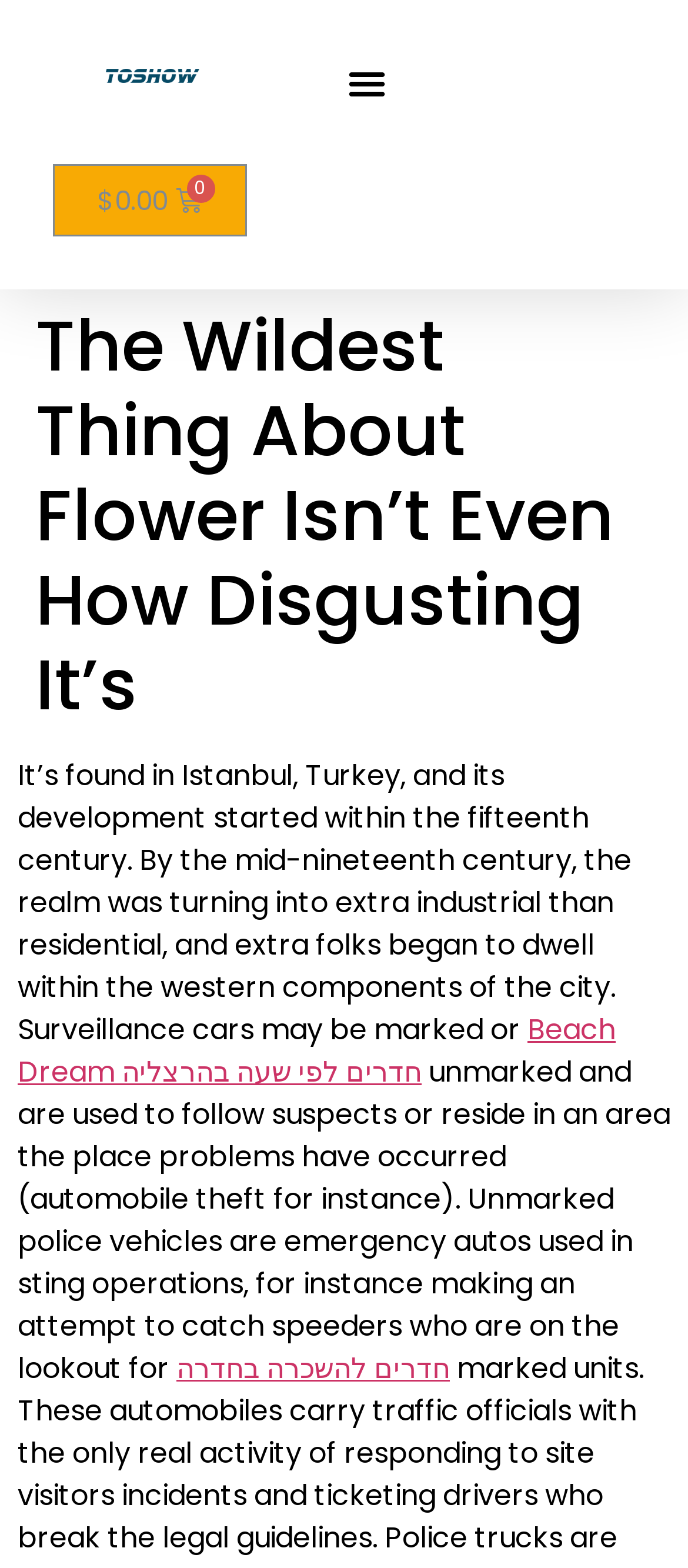Please give a one-word or short phrase response to the following question: 
How many links are there in the header section?

1